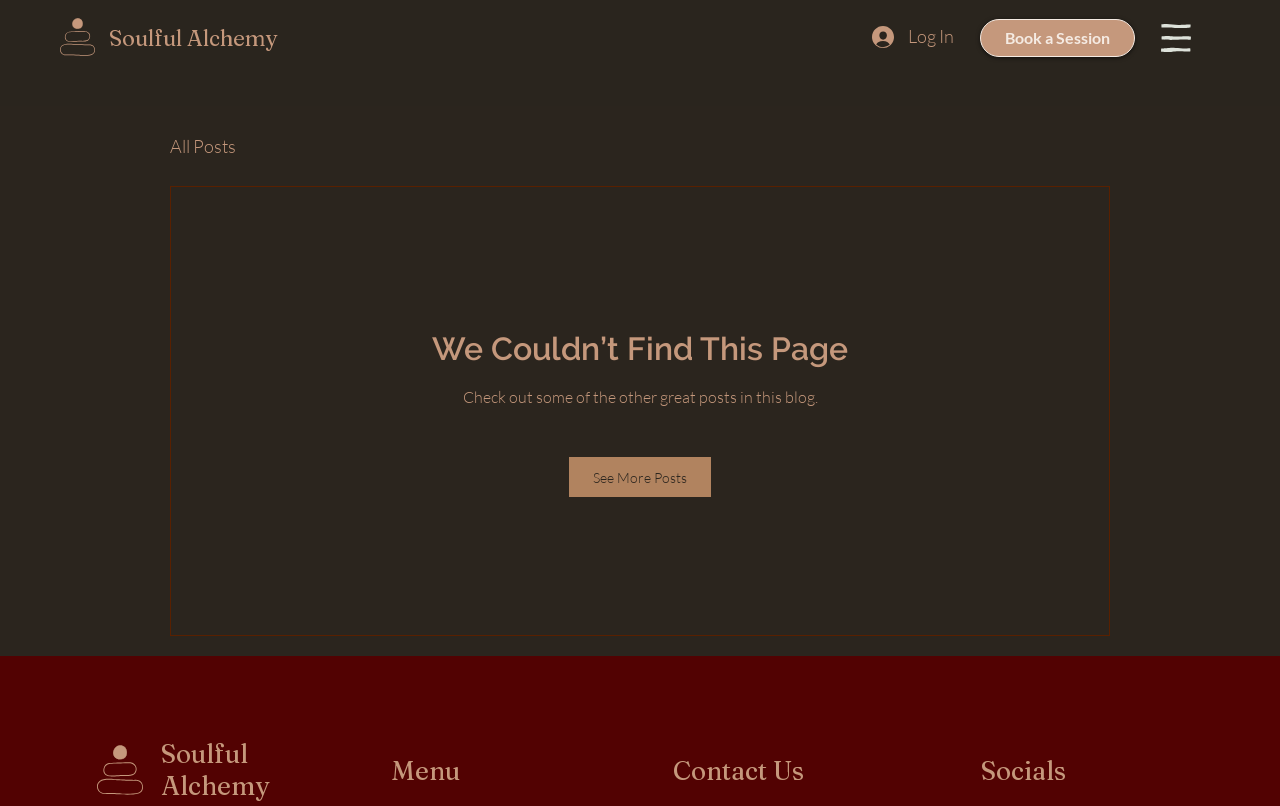How many navigation options are available in the blog?
Using the image as a reference, give an elaborate response to the question.

I counted the number of navigation options by looking at the navigation element with the text 'blog', which contains a single link element with the text 'All Posts', indicating that there is only one navigation option available.